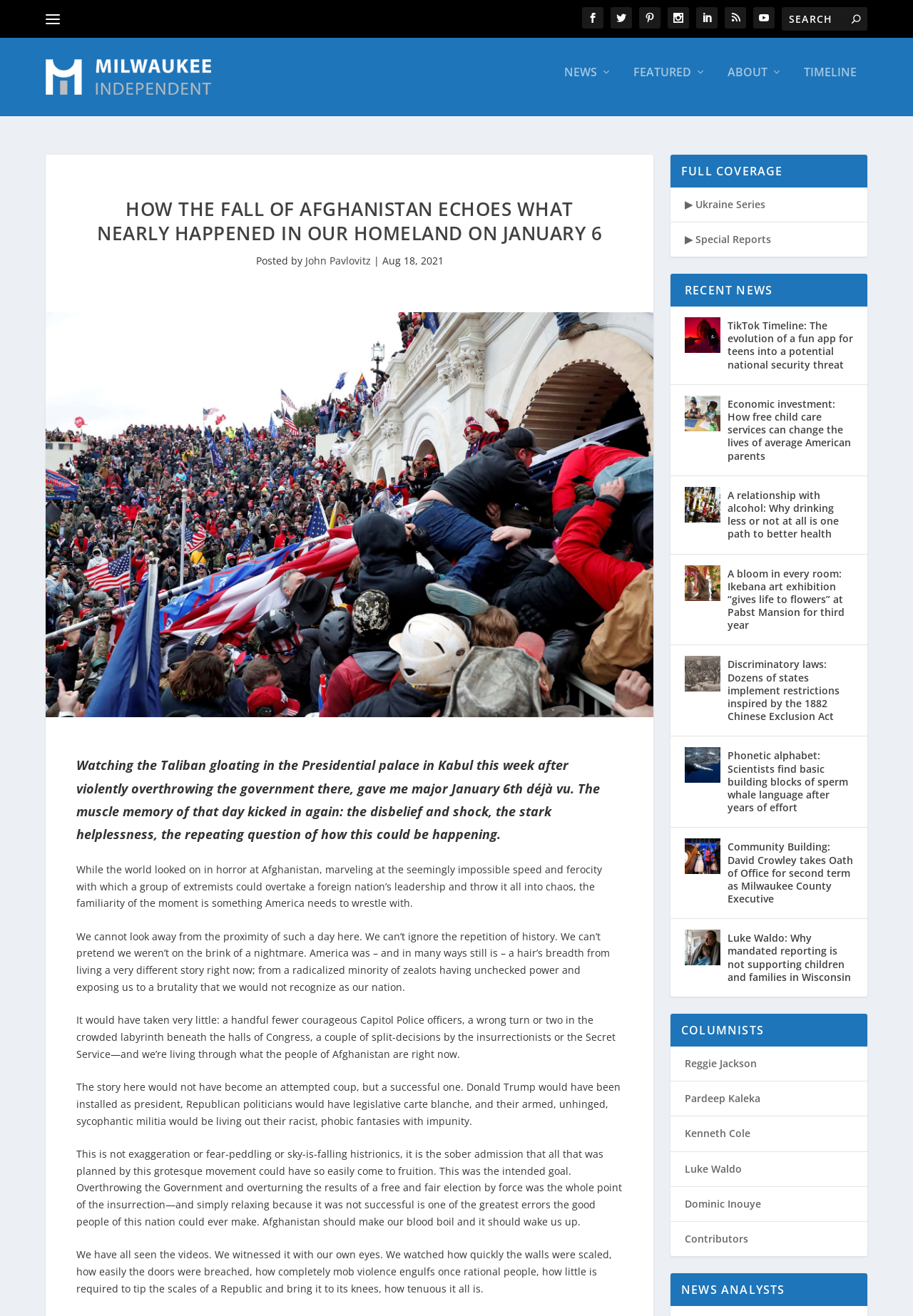Find the bounding box coordinates of the element you need to click on to perform this action: 'Read the full article'. The coordinates should be represented by four float values between 0 and 1, in the format [left, top, right, bottom].

[0.097, 0.142, 0.669, 0.185]